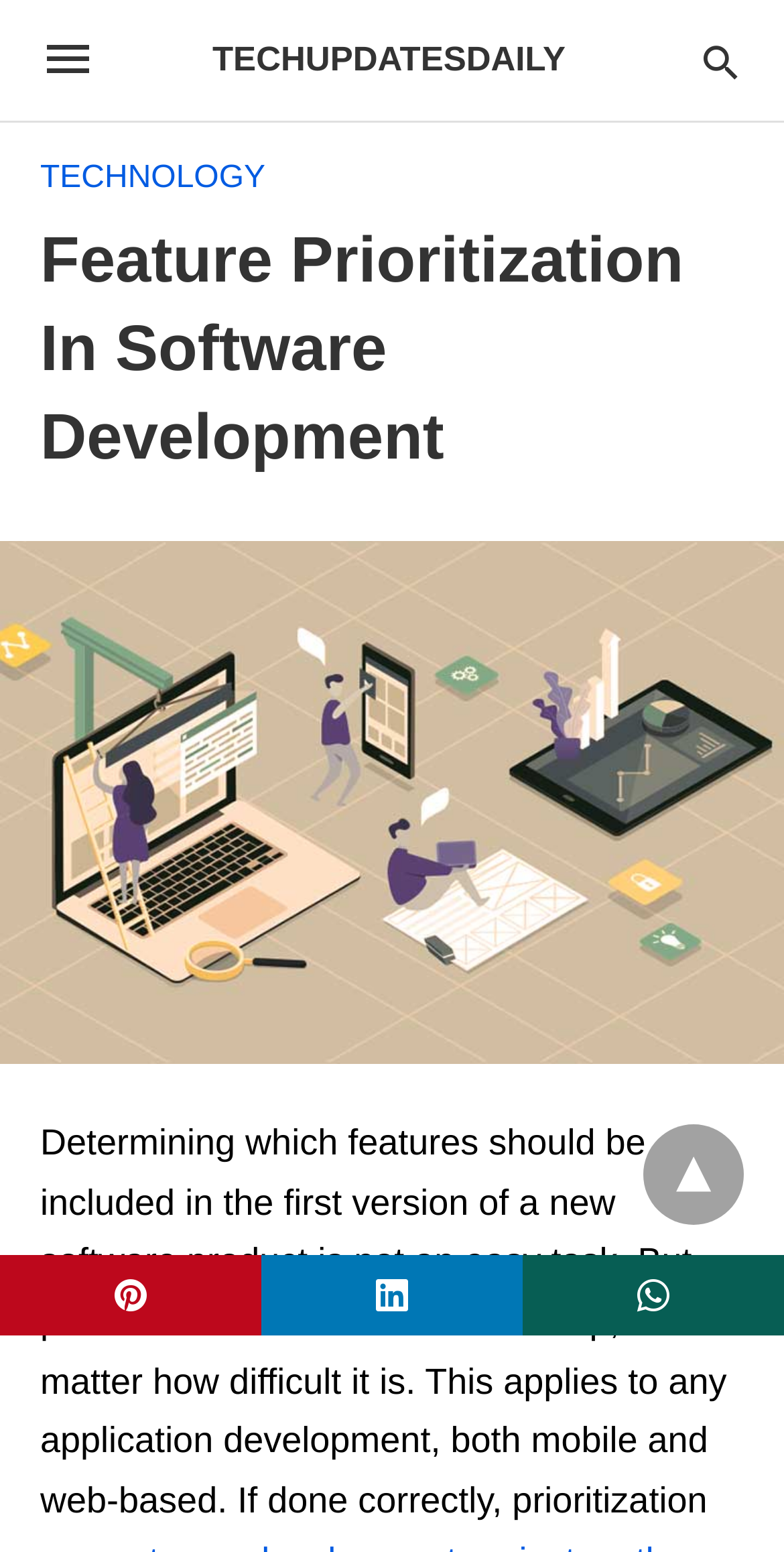Articulate a detailed summary of the webpage's content and design.

The webpage is about feature prioritization in software development. At the top-right corner, there is a search bar with a label "Type your query" and a magnifying glass icon. Below the search bar, there is a heading that reads "Feature Prioritization In Software Development". 

On the top-left side, there is a link labeled "TECHNOLOGY". 

The main content of the webpage is an image that takes up most of the page, with a caption "Feature-Prioritization-In-Software-Development". 

At the bottom of the page, there are three icons aligned horizontally, representing different social media platforms. From left to right, they are Facebook, Twitter, and LinkedIn. 

On the bottom-right corner, there is a dropdown menu represented by a triangle icon.